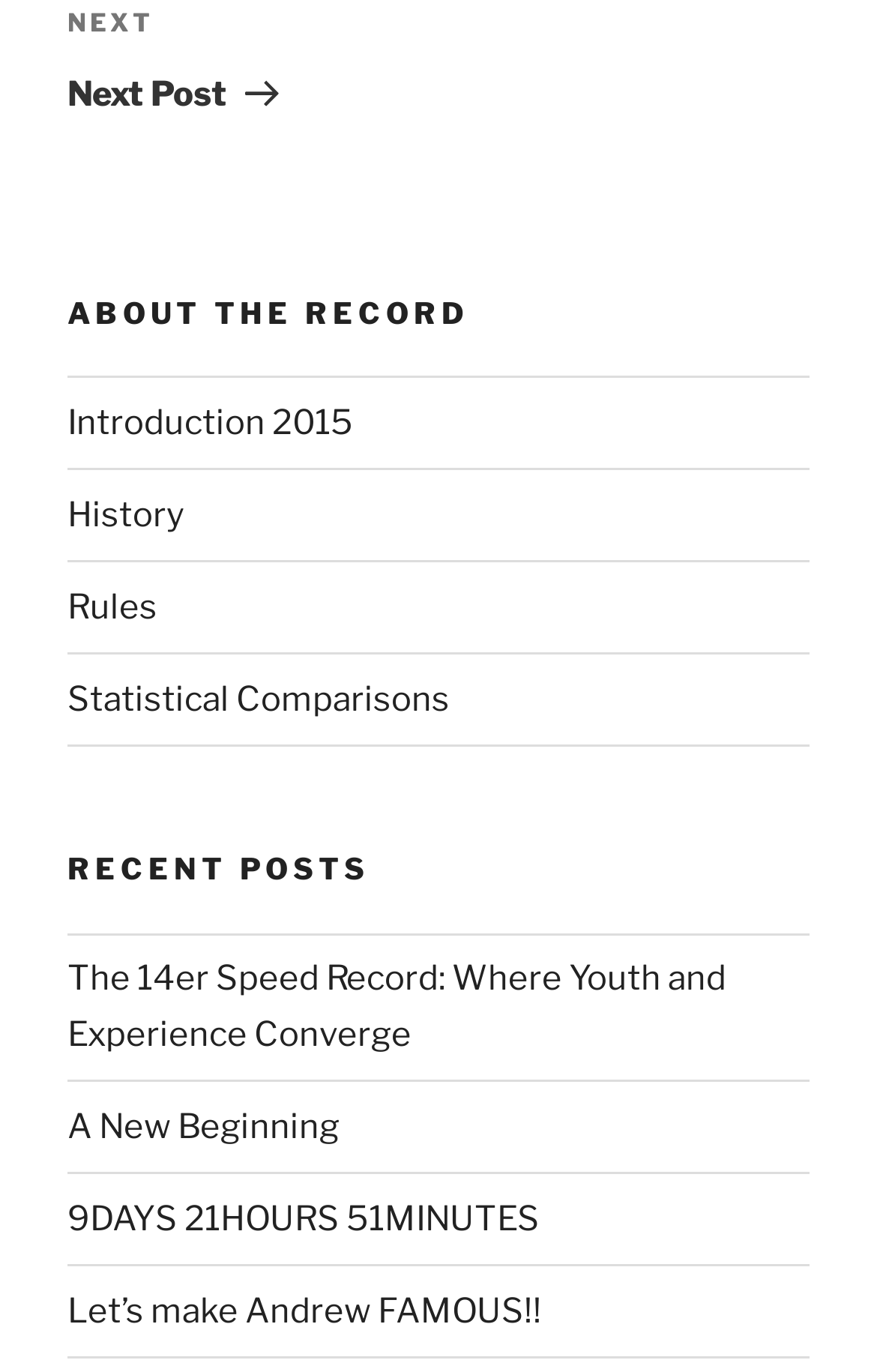What is the title of the second recent post?
Please look at the screenshot and answer in one word or a short phrase.

A New Beginning